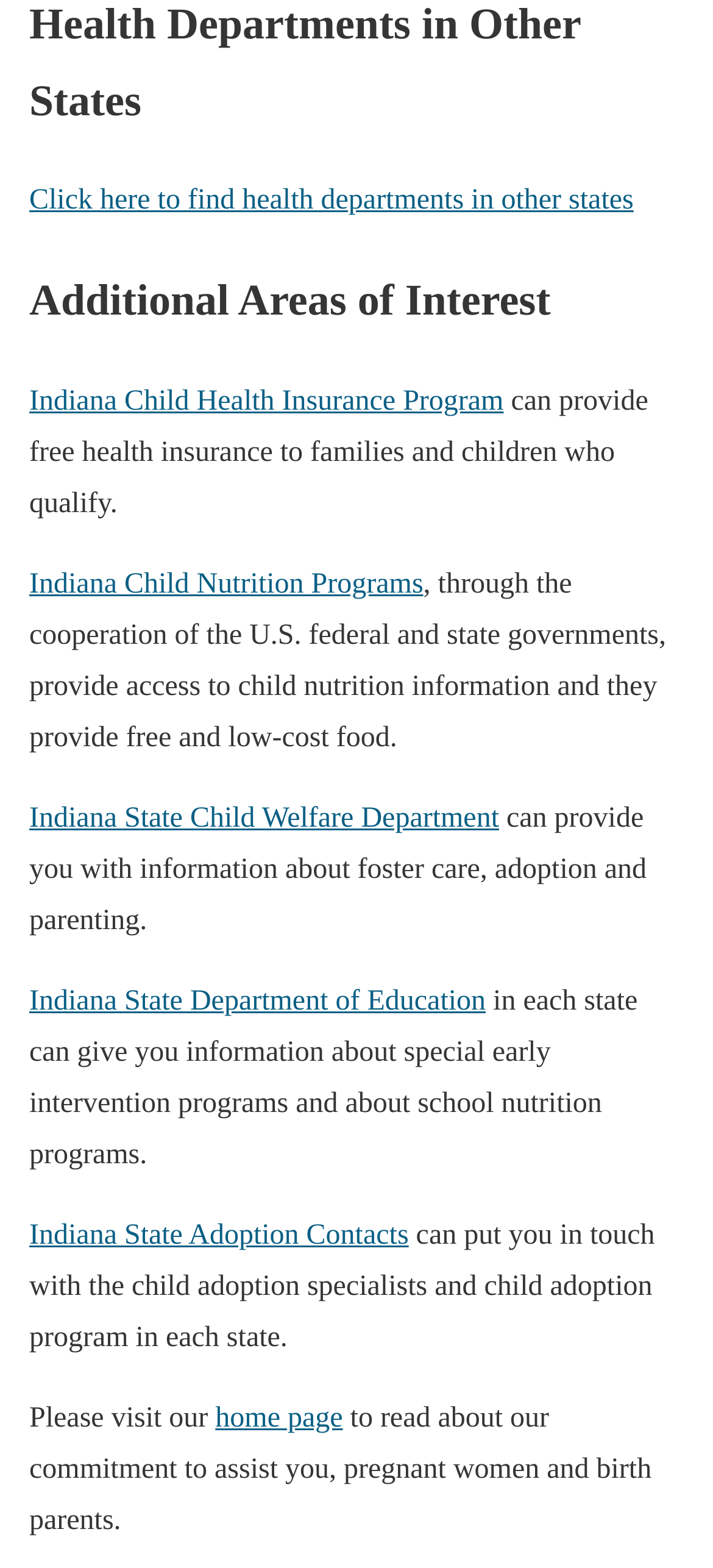What is the purpose of the Indiana Child Health Insurance Program?
Answer the question with a thorough and detailed explanation.

According to the static text on the webpage, the Indiana Child Health Insurance Program can provide free health insurance to families and children who qualify.